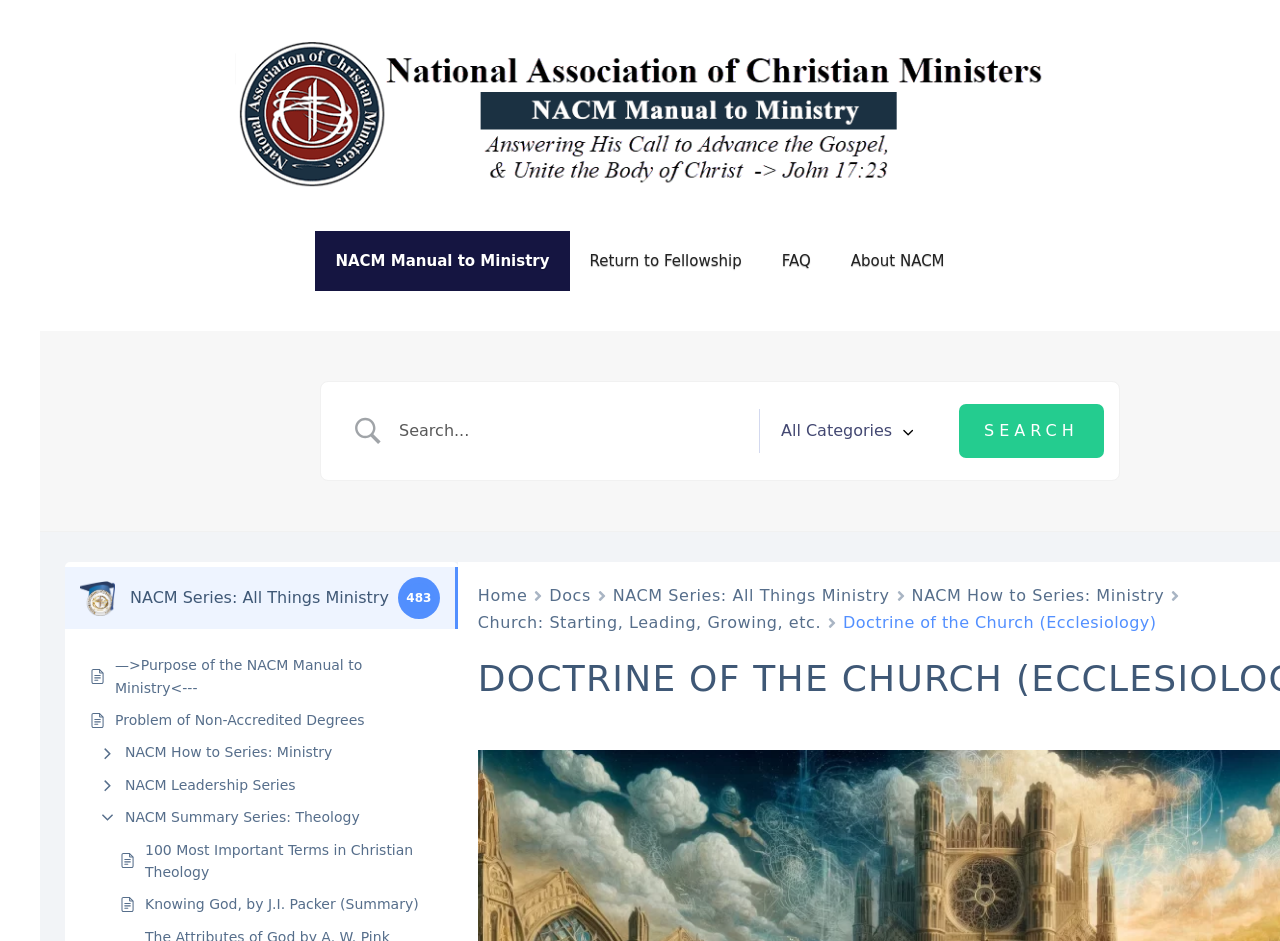Offer an extensive depiction of the webpage and its key elements.

The webpage is about the Doctrine of the Church, specifically Ecclesiology, which is a branch of Christian theology. At the top, there is a banner with a link to "NACM Manual to Ministry" and an image with the same name. Below the banner, there is a navigation menu with links to "NACM Manual to Ministry", "Return to Fellowship", "FAQ", and "About NACM".

On the left side, there is a search bar with a combobox and a search button. Above the search bar, there is an image. On the right side of the search bar, there is a heading "NACM Series: All Things Ministry" followed by a static text "483". Below the heading, there are several links and images, including "—>Purpose of the NACM Manual to Ministry<---", "Problem of Non-Accredited Degrees", "NACM How to Series: Ministry", "NACM Leadership Series", and "NACM Summary Series: Theology".

Further down, there are more links, including "100 Most Important Terms in Christian Theology" and "Knowing God, by J.I. Packer (Summary)". On the right side, there are links to "Home", "Docs", "NACM Series: All Things Ministry", "NACM How to Series: Ministry", and "Church: Starting, Leading, Growing, etc.". At the bottom, there is a static text "Doctrine of the Church (Ecclesiology)".